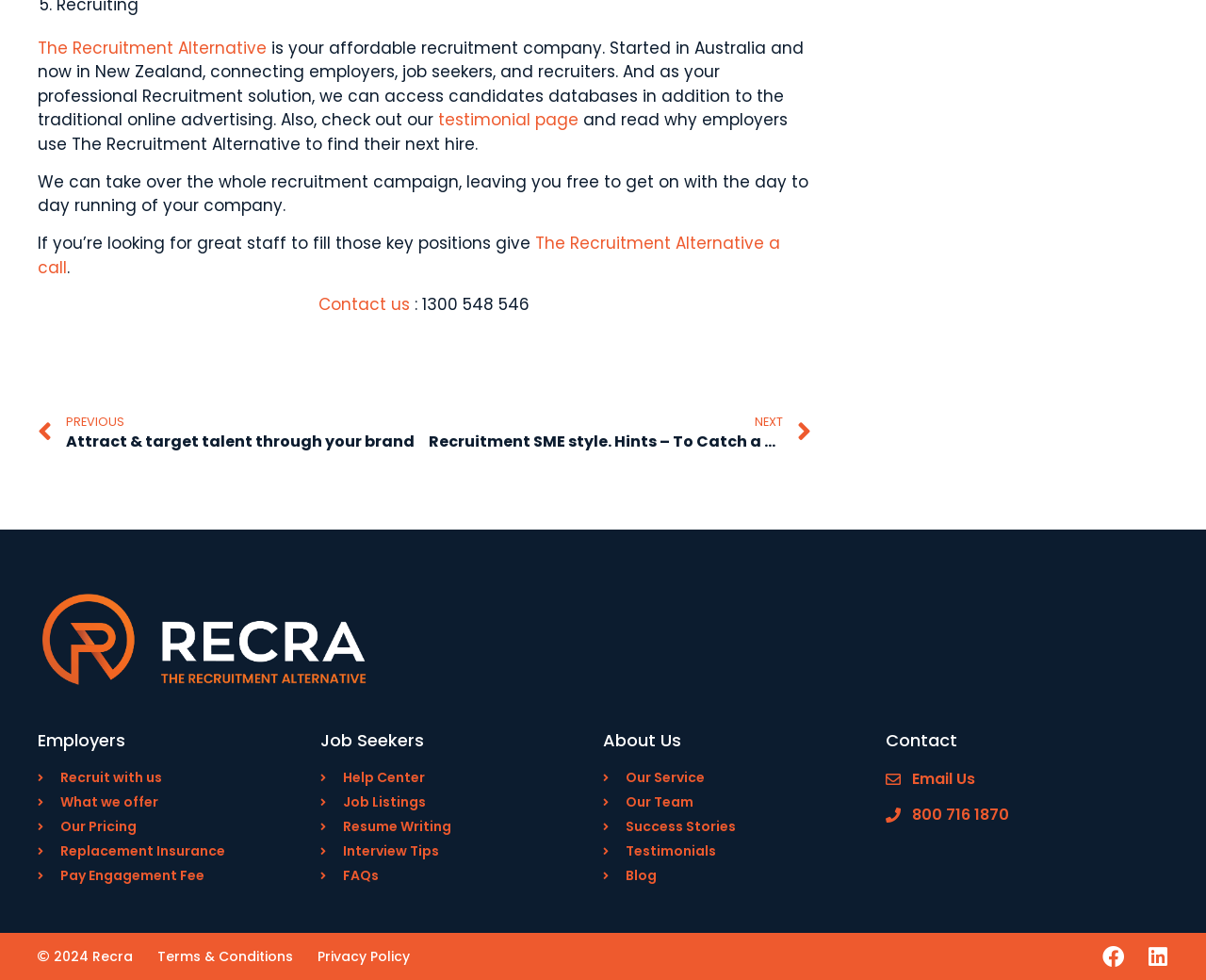Refer to the image and answer the question with as much detail as possible: What are the three main categories on the webpage?

The webpage is divided into three main categories, which are 'Employers', 'Job Seekers', and 'About Us'. These categories are indicated by headings and contain links to relevant pages or services.